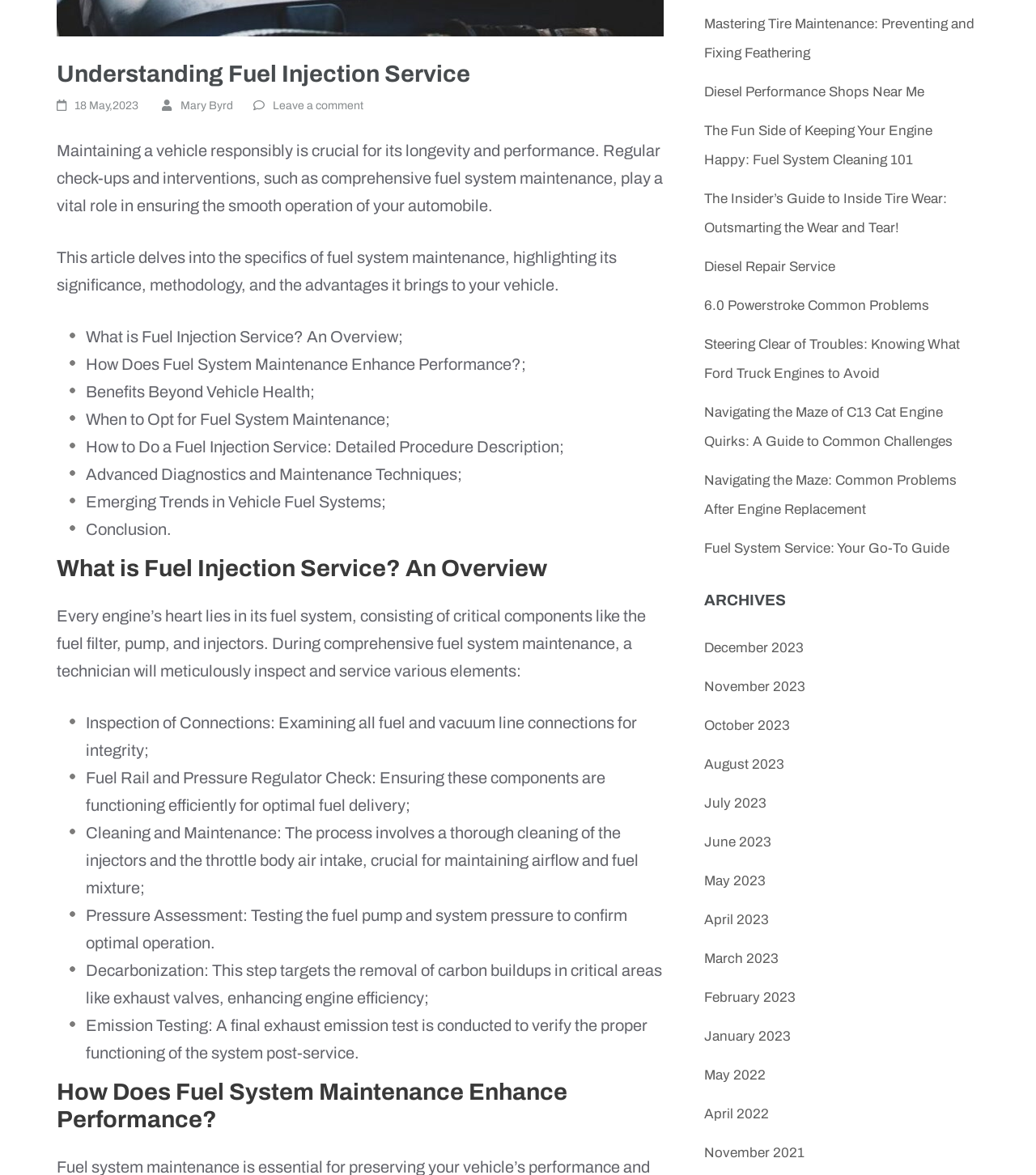Extract the bounding box coordinates for the HTML element that matches this description: "Car Loan". The coordinates should be four float numbers between 0 and 1, i.e., [left, top, right, bottom].

None